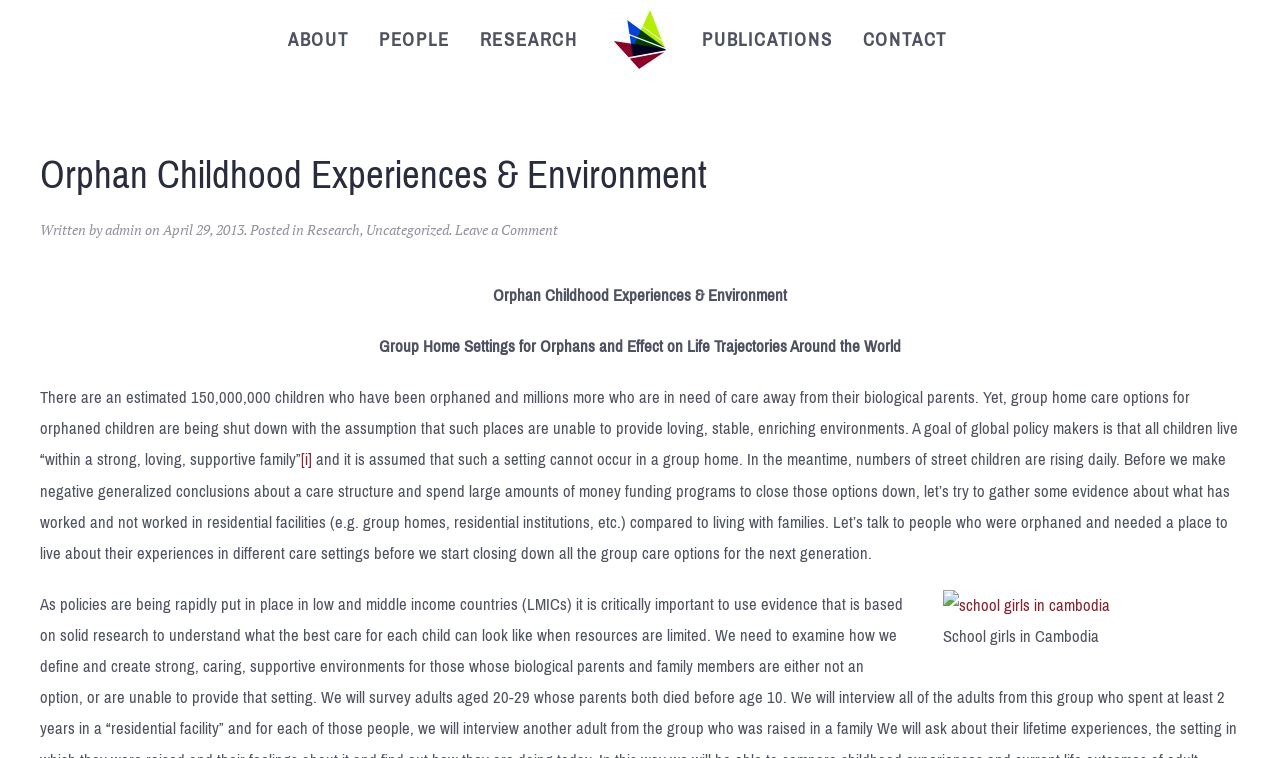Answer the question with a single word or phrase: 
What is the caption of the image?

School girls in Cambodia